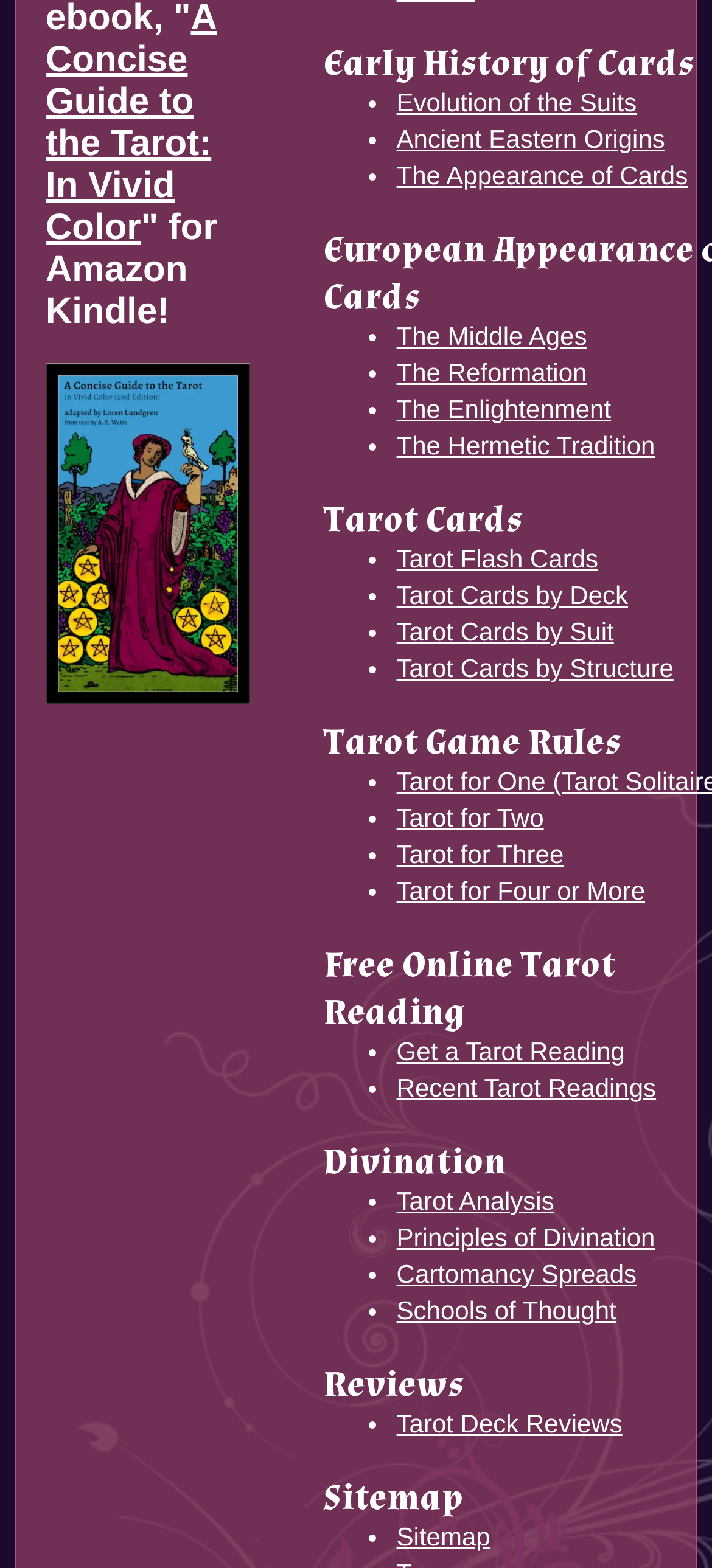Provide the bounding box coordinates for the UI element described in this sentence: "The Middle Ages". The coordinates should be four float values between 0 and 1, i.e., [left, top, right, bottom].

[0.557, 0.205, 0.824, 0.223]